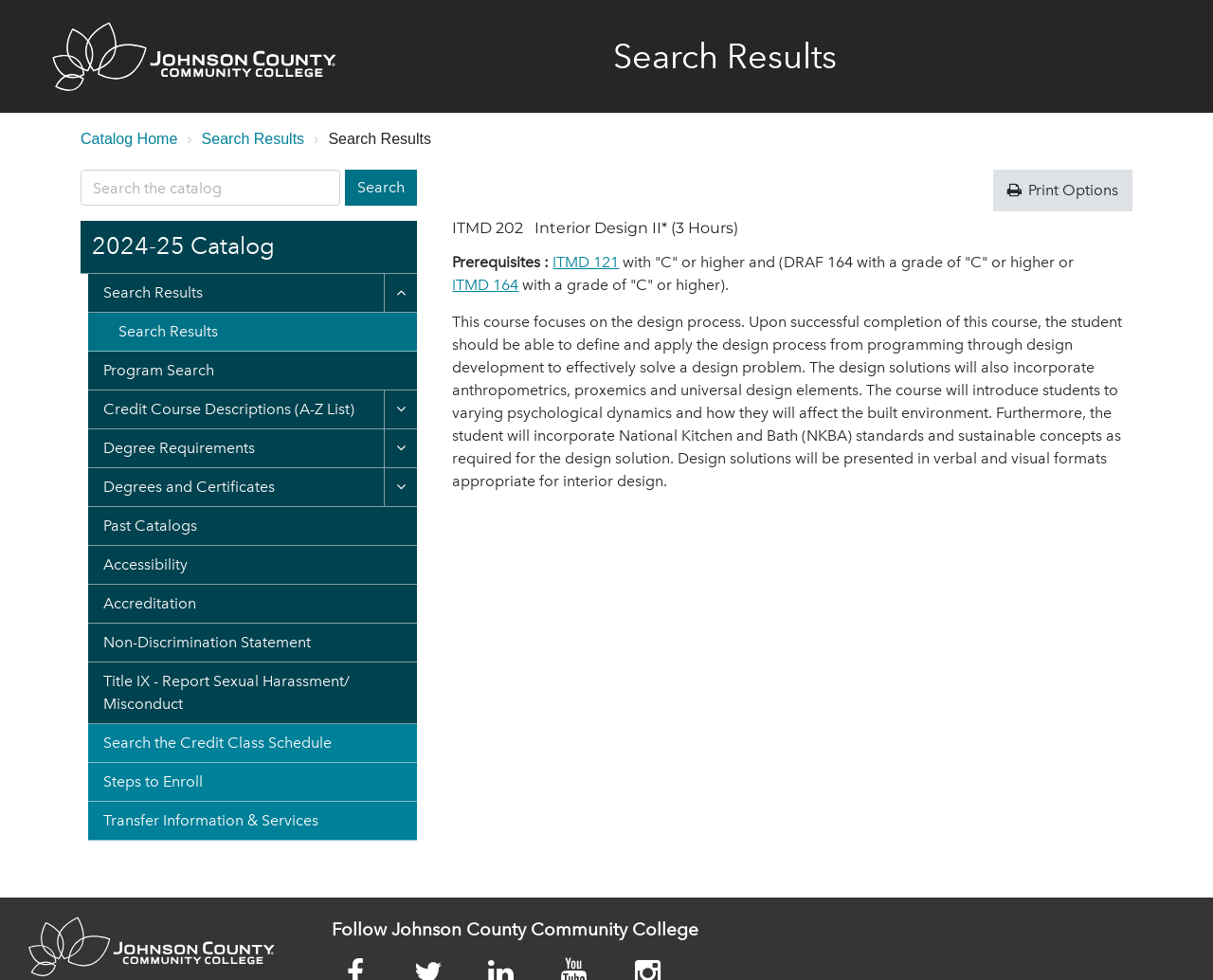Please identify the bounding box coordinates of the clickable region that I should interact with to perform the following instruction: "Explore the 'casino table games' article". The coordinates should be expressed as four float numbers between 0 and 1, i.e., [left, top, right, bottom].

None